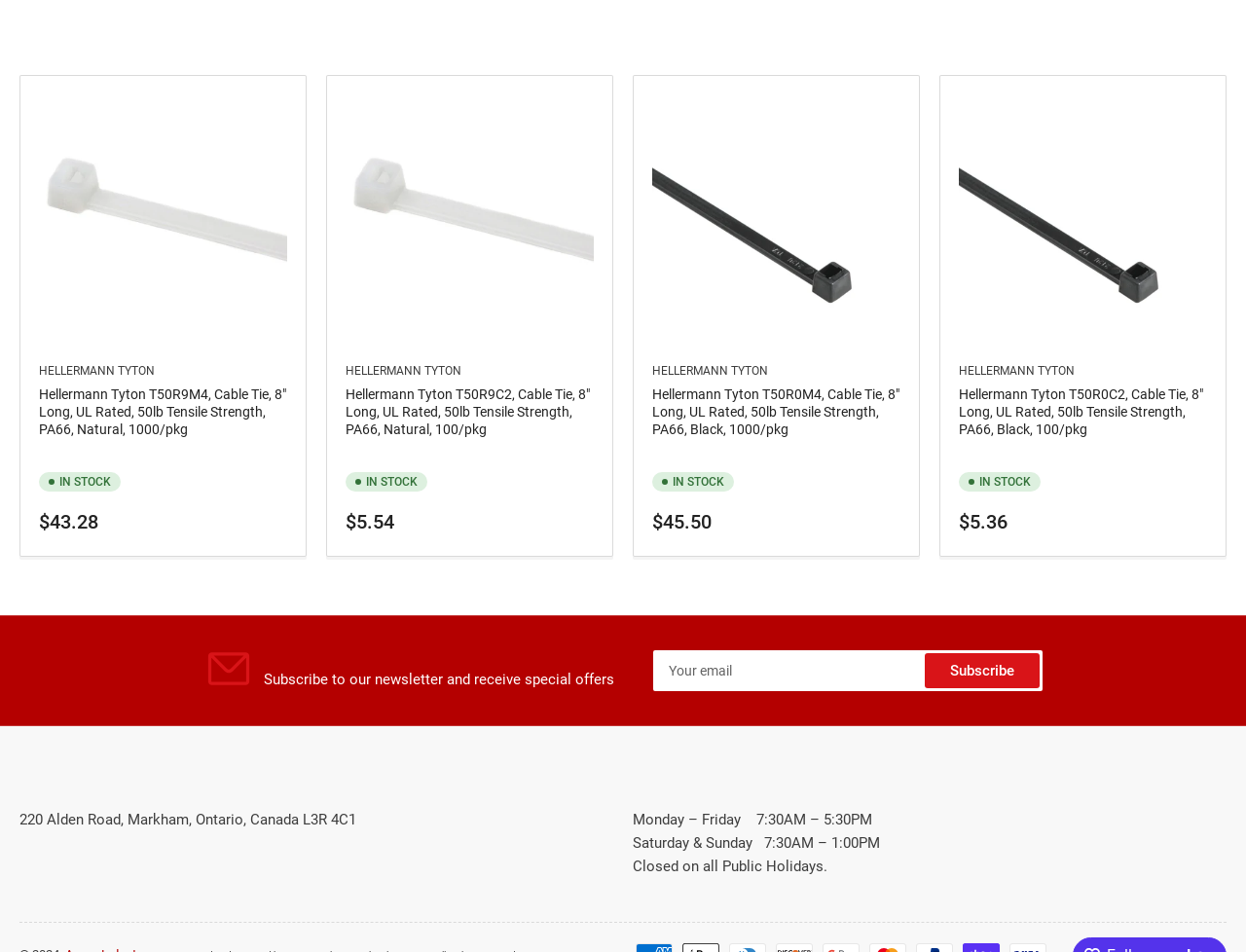Answer in one word or a short phrase: 
What is the company address?

220 Alden Road, Markham, Ontario, Canada L3R 4C1